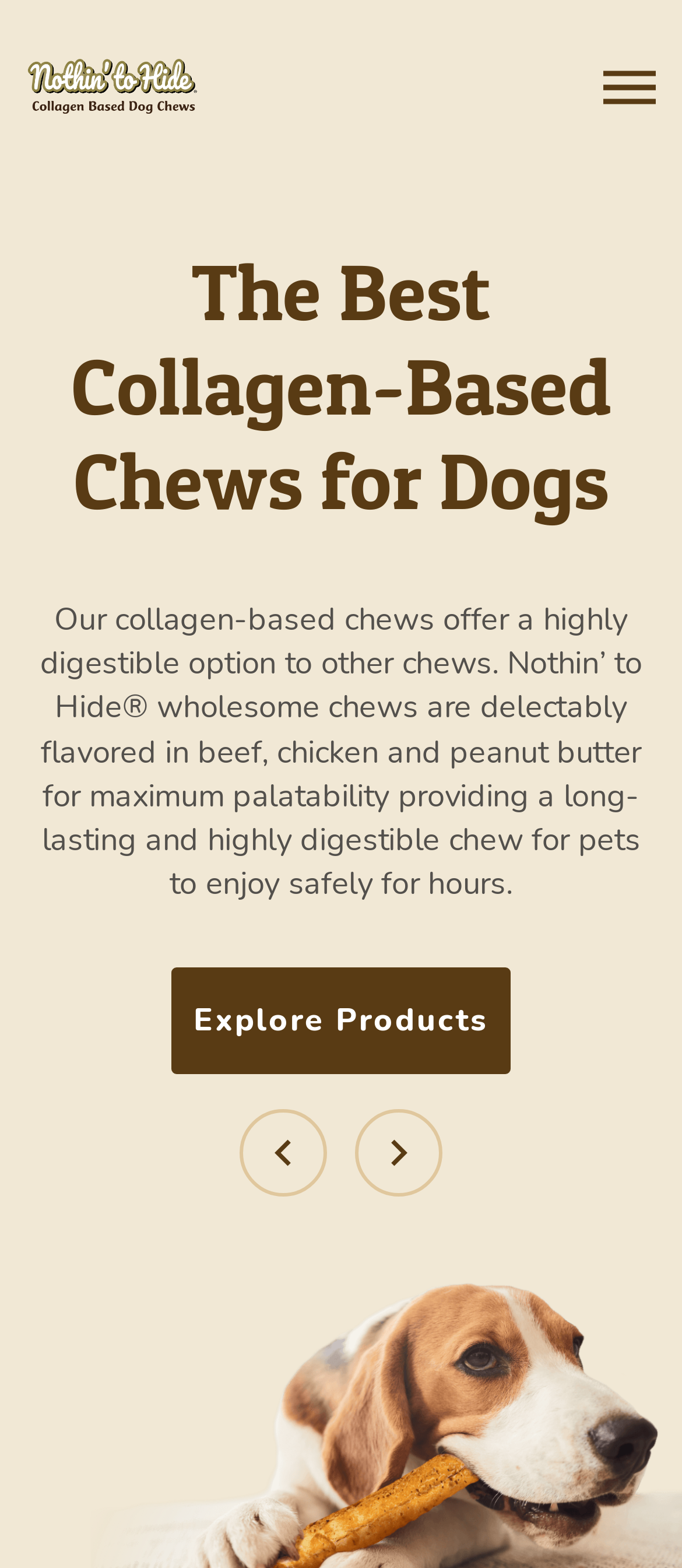What is the main topic of this webpage?
Answer with a single word or short phrase according to what you see in the image.

Collagen-based chews for dogs